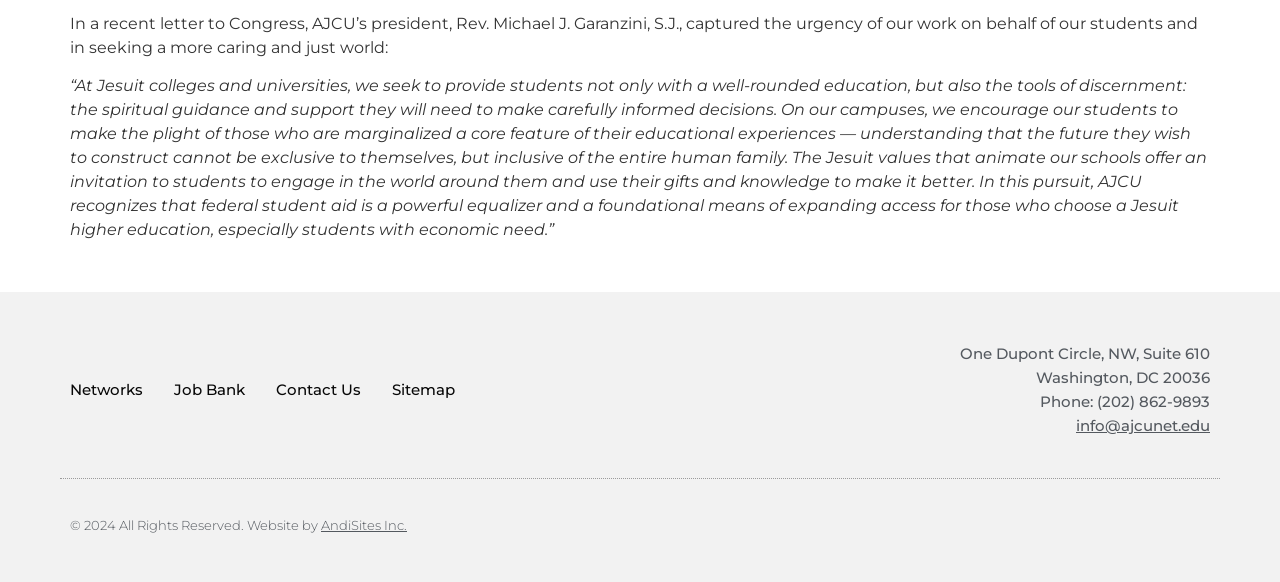What is the phone number of AJCU?
Using the visual information from the image, give a one-word or short-phrase answer.

(202) 862-9893